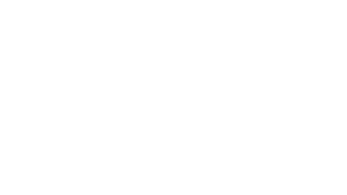What is the style of the balcony's design?
Look at the image and respond to the question as thoroughly as possible.

The caption describes the balcony's design as having 'clean lines and elegant structure', which are characteristic of modern aesthetics, making it a perfect choice for enhancing outdoor living spaces.